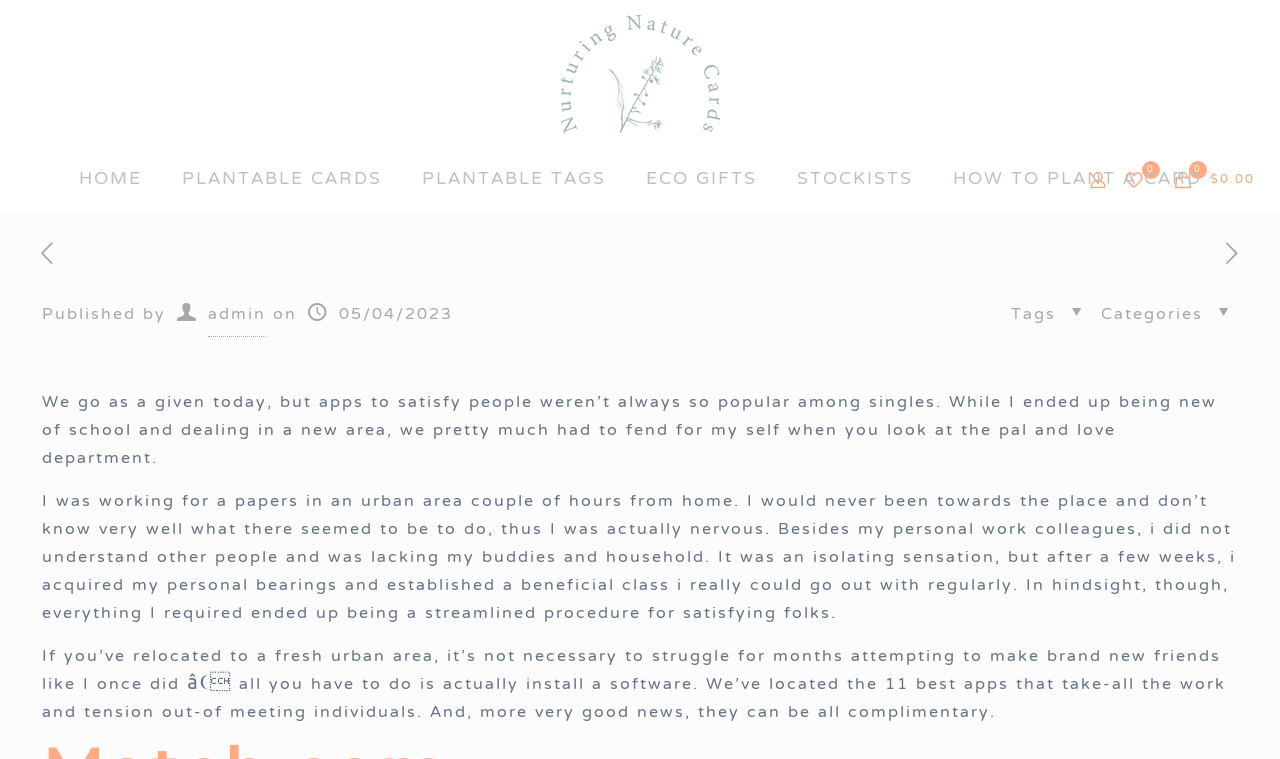Please respond to the question using a single word or phrase:
What is the author's experience in the blog post?

Moving to a new area